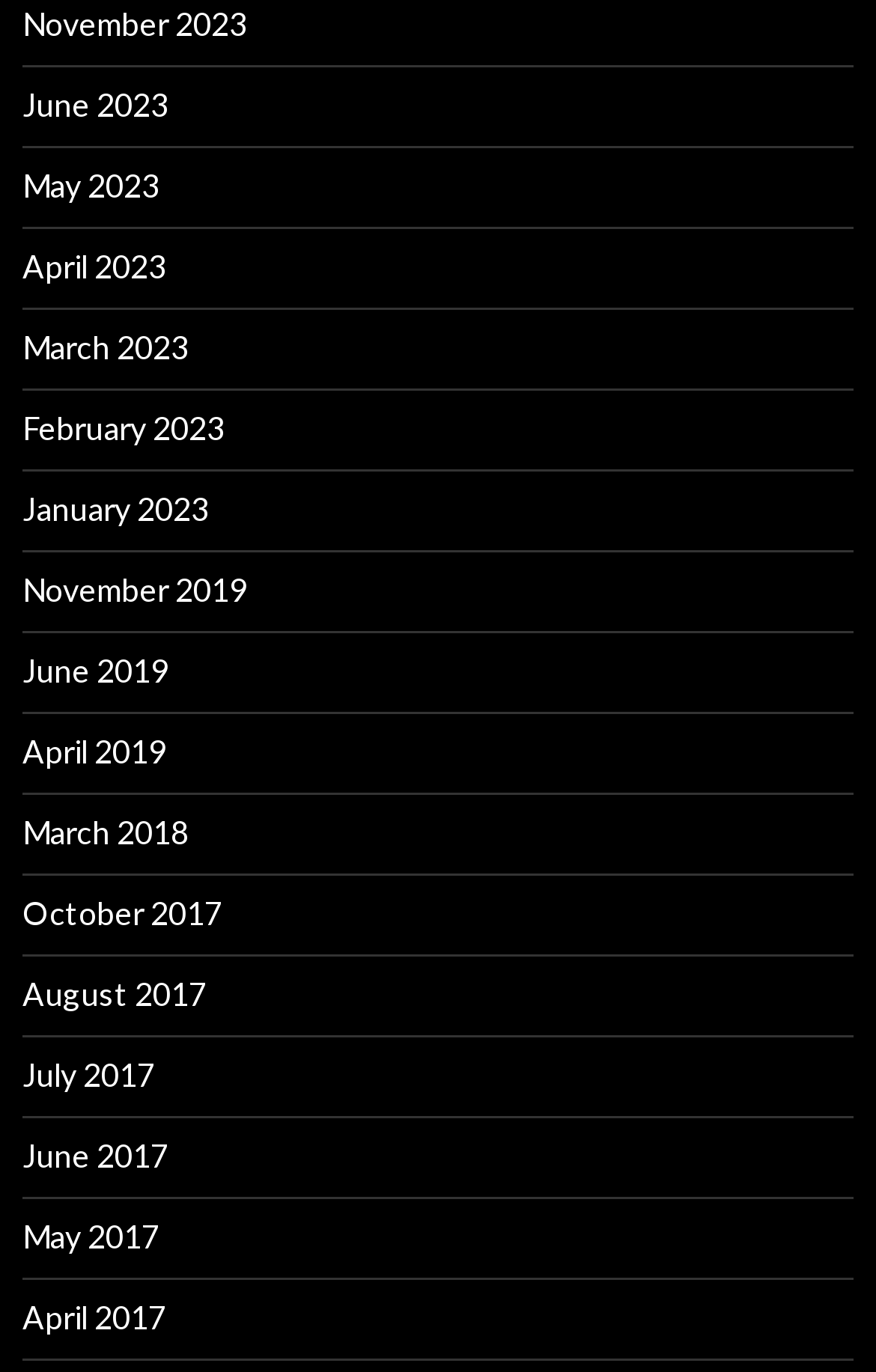Can you identify the bounding box coordinates of the clickable region needed to carry out this instruction: 'check April 2023'? The coordinates should be four float numbers within the range of 0 to 1, stated as [left, top, right, bottom].

[0.026, 0.18, 0.19, 0.208]